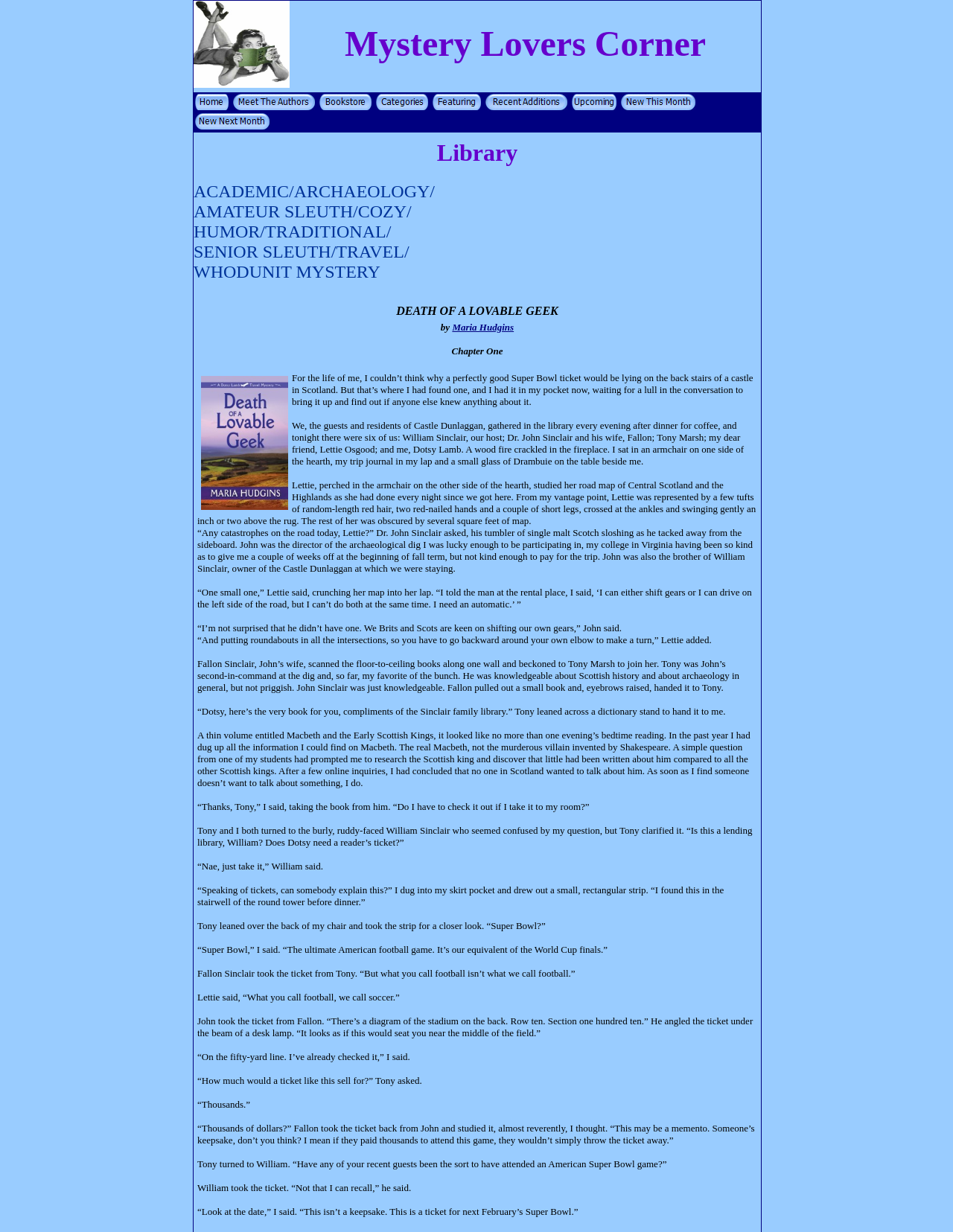What is the location of the castle where the story takes place?
Refer to the image and provide a thorough answer to the question.

I inferred this answer by reading the text '...the back stairs of a castle in Scotland...' which mentions the location of the castle.